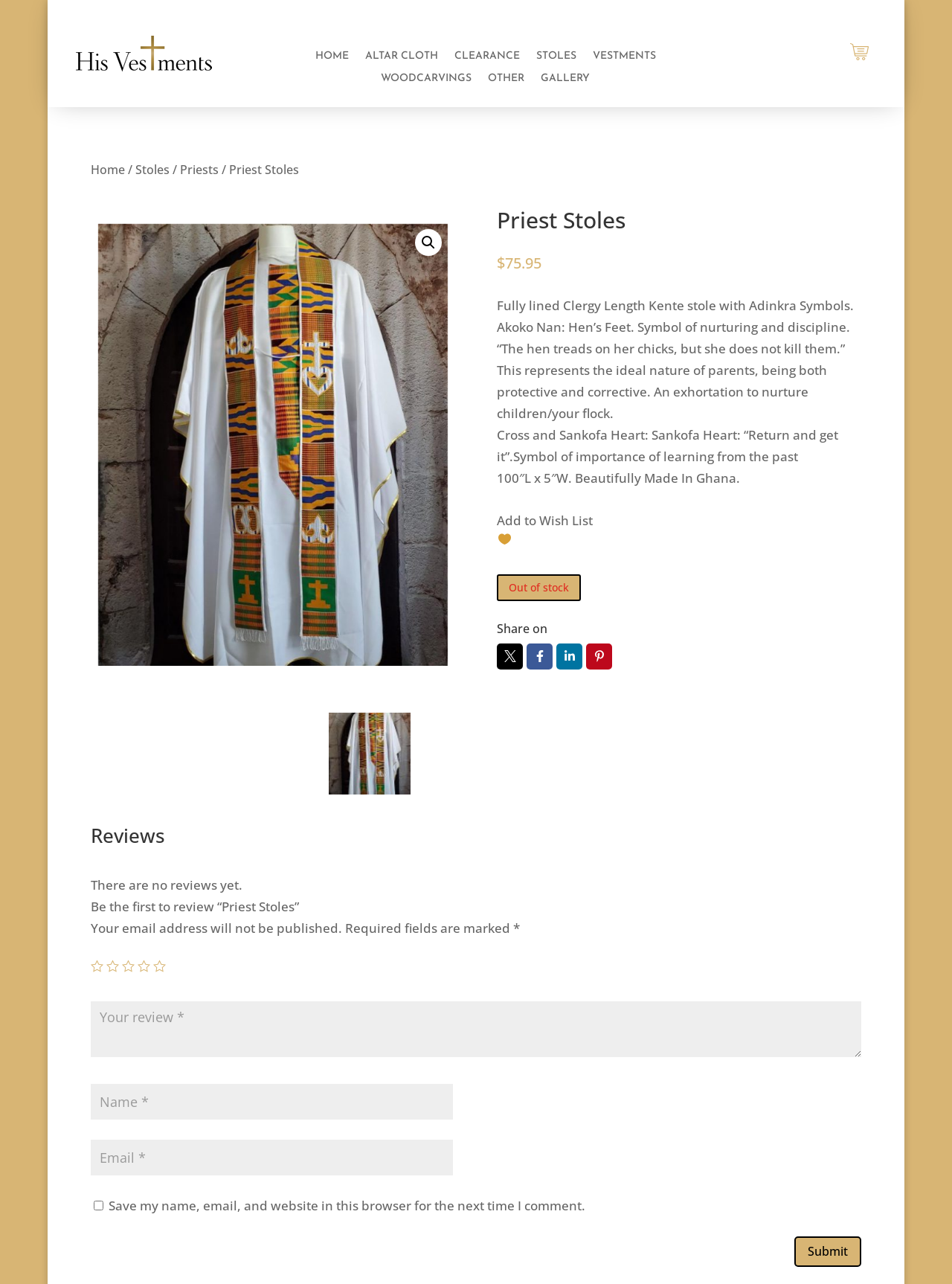Please respond to the question with a concise word or phrase:
What is the price of the Priest Stole?

$75.95